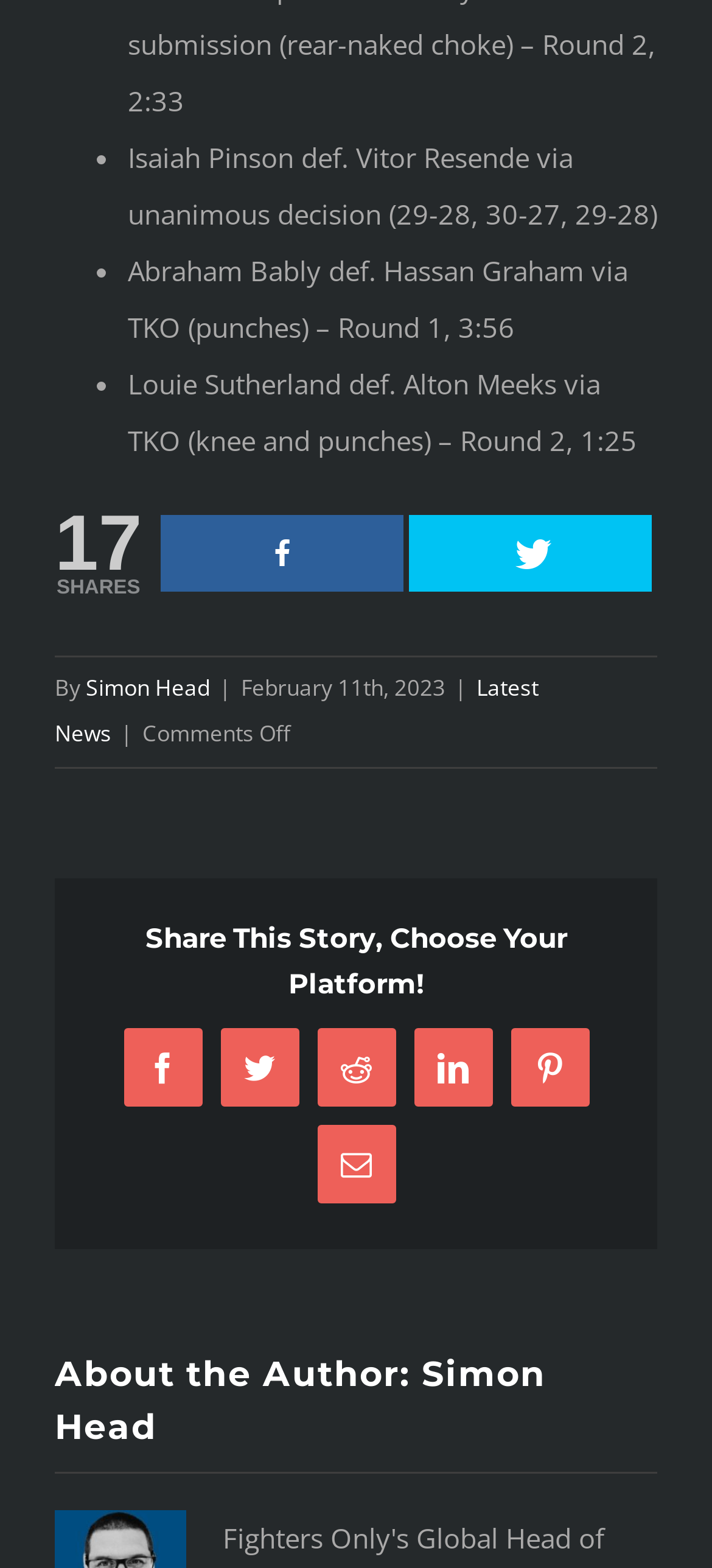How many shares does the article have?
Please use the image to provide a one-word or short phrase answer.

17